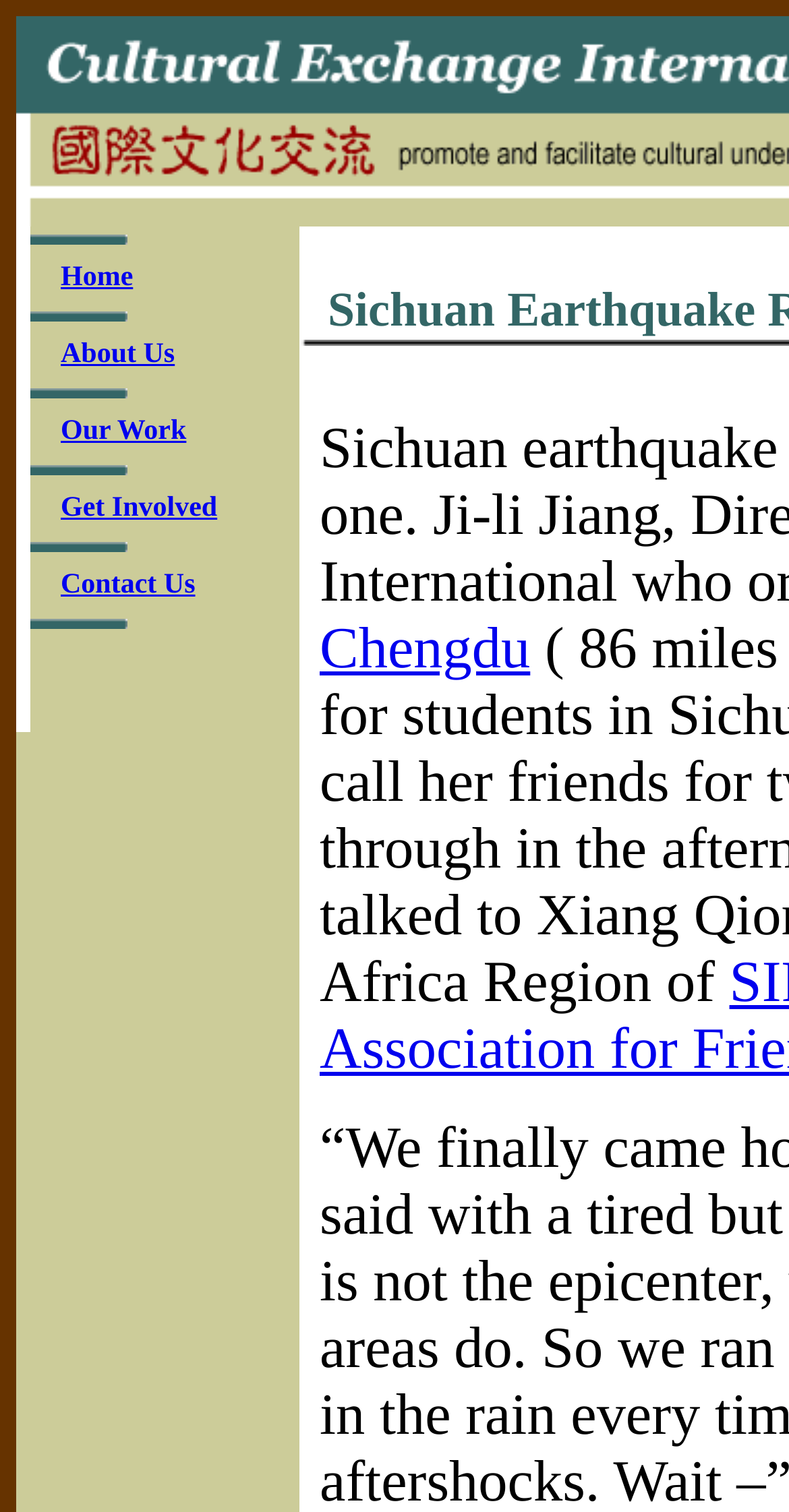Locate the bounding box coordinates of the UI element described by: "CFOT". The bounding box coordinates should consist of four float numbers between 0 and 1, i.e., [left, top, right, bottom].

None